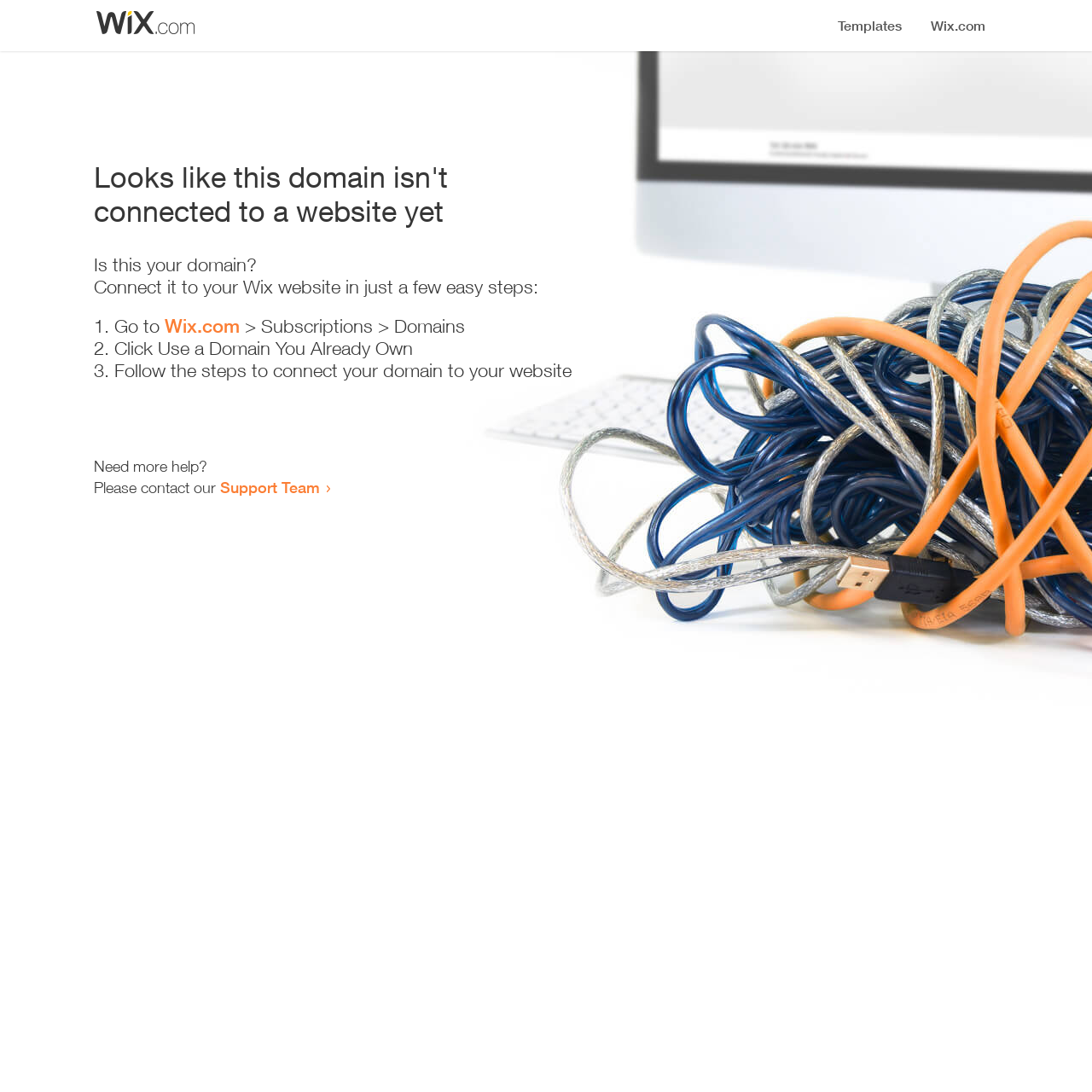Generate a comprehensive description of the contents of the webpage.

The webpage appears to be an error page, indicating that a domain is not connected to a website yet. At the top, there is a small image, likely a logo or icon. Below the image, a prominent heading reads "Looks like this domain isn't connected to a website yet". 

Underneath the heading, a series of instructions are provided to connect the domain to a Wix website. The instructions are divided into three steps, each marked with a numbered list marker (1., 2., and 3.). The first step involves going to Wix.com, specifically the Subscriptions > Domains section. The second step is to click "Use a Domain You Already Own", and the third step is to follow the instructions to connect the domain to the website.

At the bottom of the page, there is a section offering additional help, with a message "Need more help?" followed by an invitation to contact the Support Team via a link.